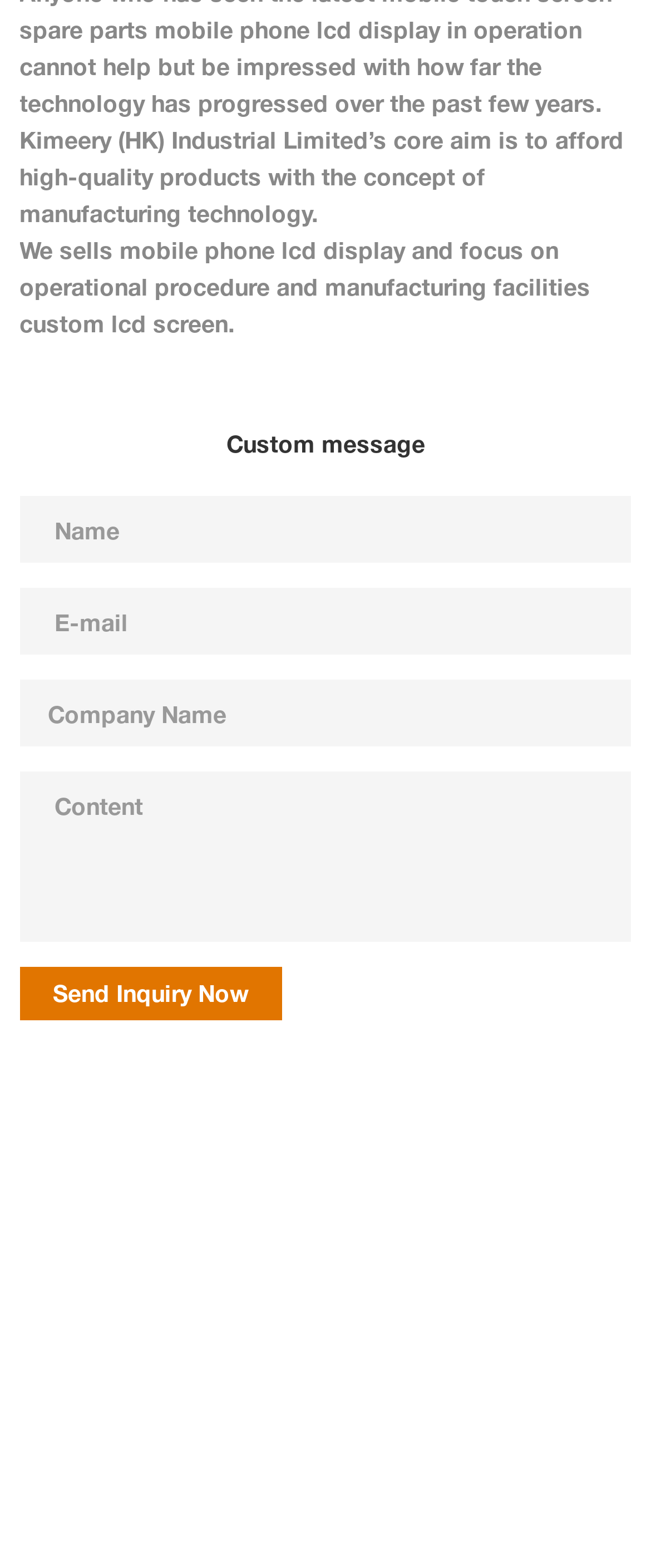Using the information in the image, give a comprehensive answer to the question: 
How many textboxes are required on the webpage?

There are four textboxes on the webpage, but only three of them are required, which are 'Name', 'E-mail', and 'Content'. The 'Company Name' textbox is not required.